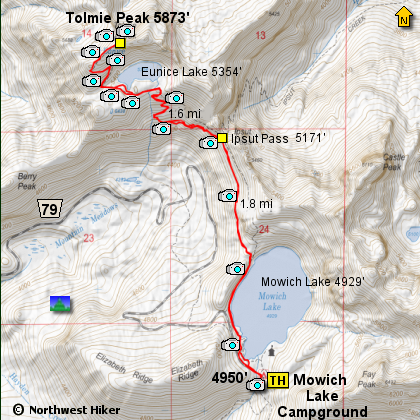Give a detailed account of the visual content in the image.

The image features a detailed map of the Tolmie Peak hike, showcasing the trail's route and key locations. Notable points include Tolmie Peak at an elevation of 5,873 feet, Eunice Lake at 5,354 feet, and Ipsut Pass at 5,171 feet. The map also indicates proximity to Mowich Lake Campground, positioned at an elevation of 4,950 feet, serving as the trailhead (TH). The distances between these points are clearly marked, with trails connecting them across rugged terrain. The map is visually clear, demonstrating elevation changes and nearby landmarks, making it an invaluable tool for hikers planning their adventure in the Mount Rainier area.